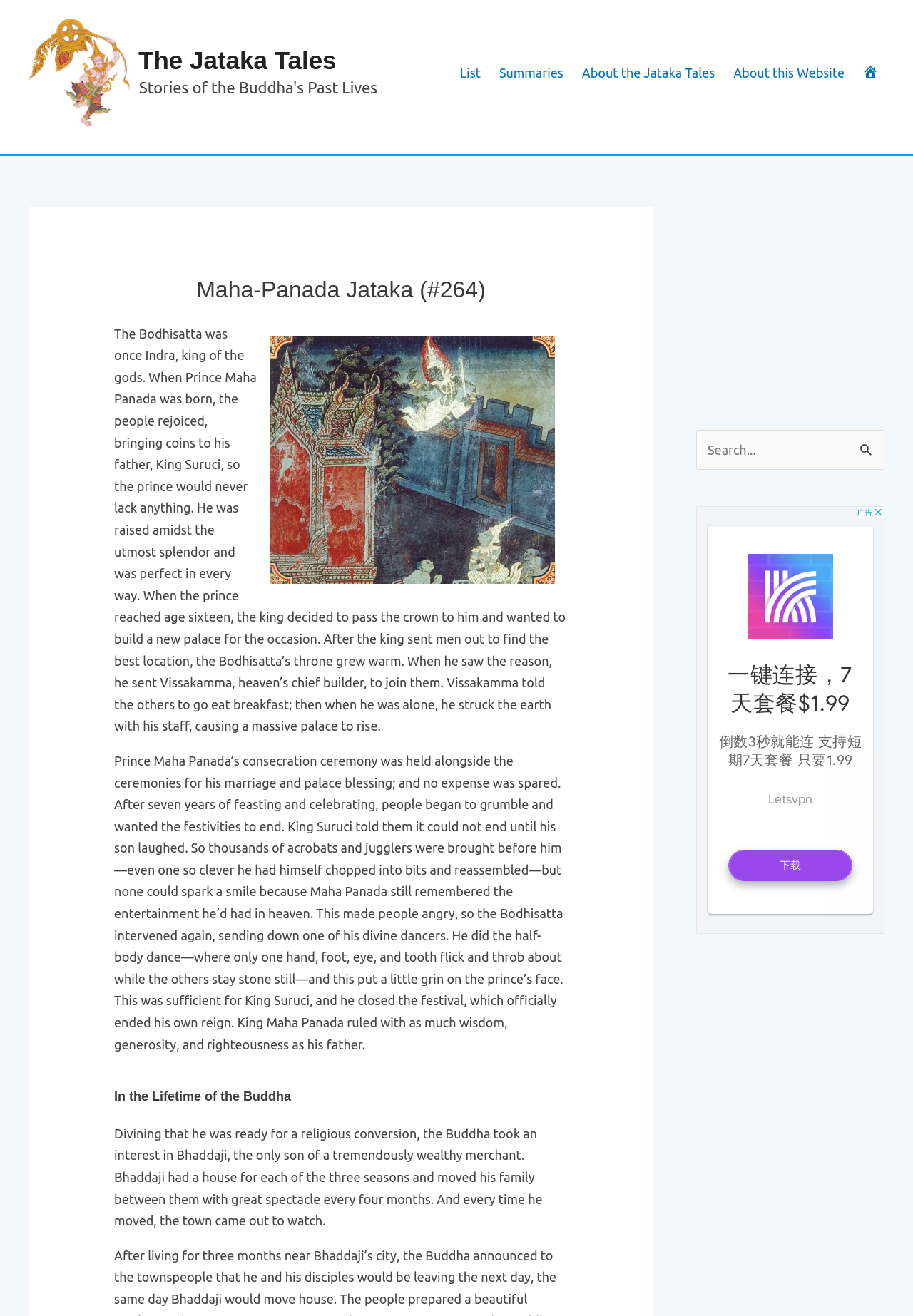Identify the coordinates of the bounding box for the element described below: "List". Return the coordinates as four float numbers between 0 and 1: [left, top, right, bottom].

[0.494, 0.029, 0.537, 0.081]